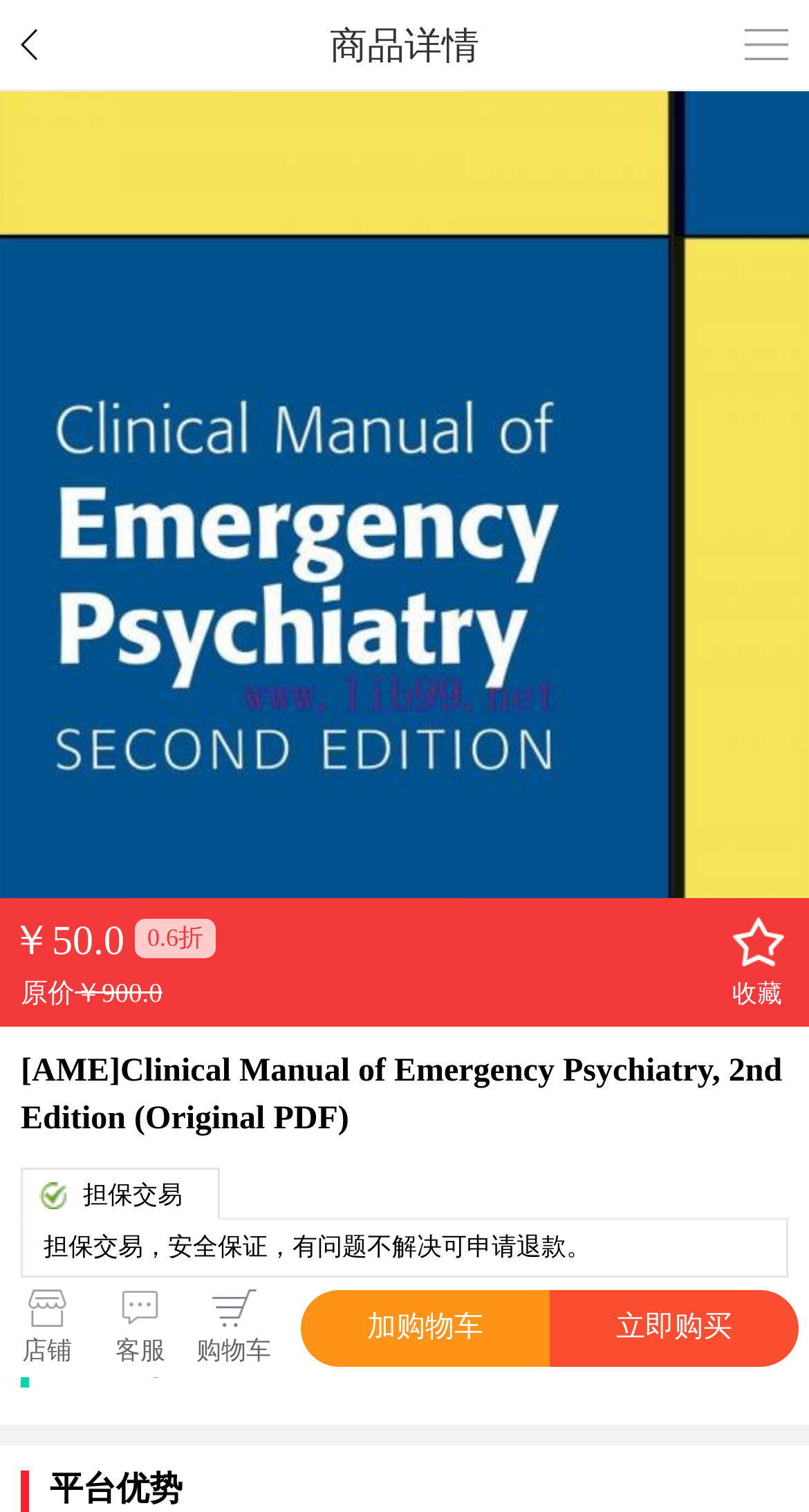Identify the bounding box coordinates necessary to click and complete the given instruction: "View Writers and AI policy position statement".

None